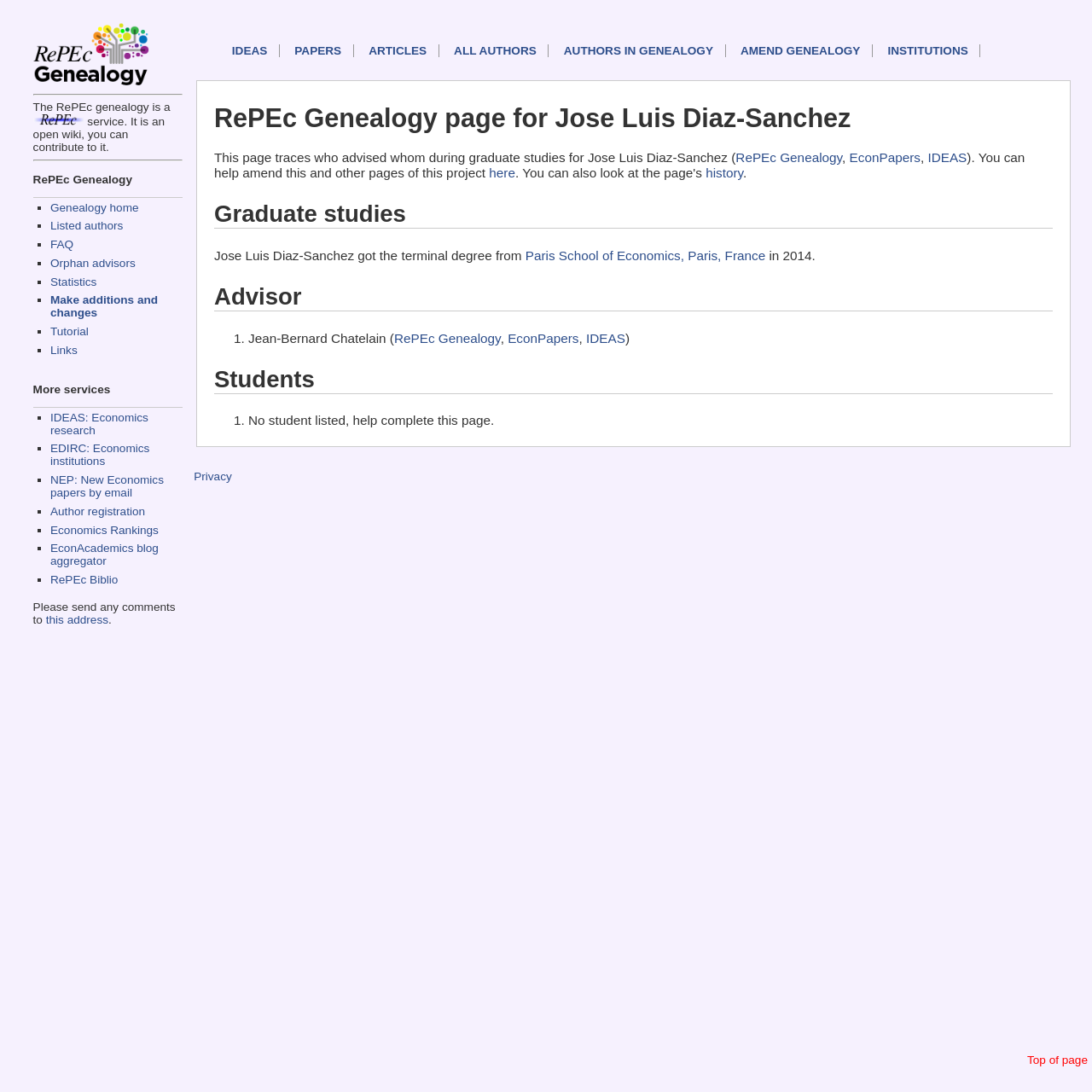Reply to the question below using a single word or brief phrase:
Where did Jose Luis Diaz-Sanchez get his terminal degree from?

Paris School of Economics, Paris, France